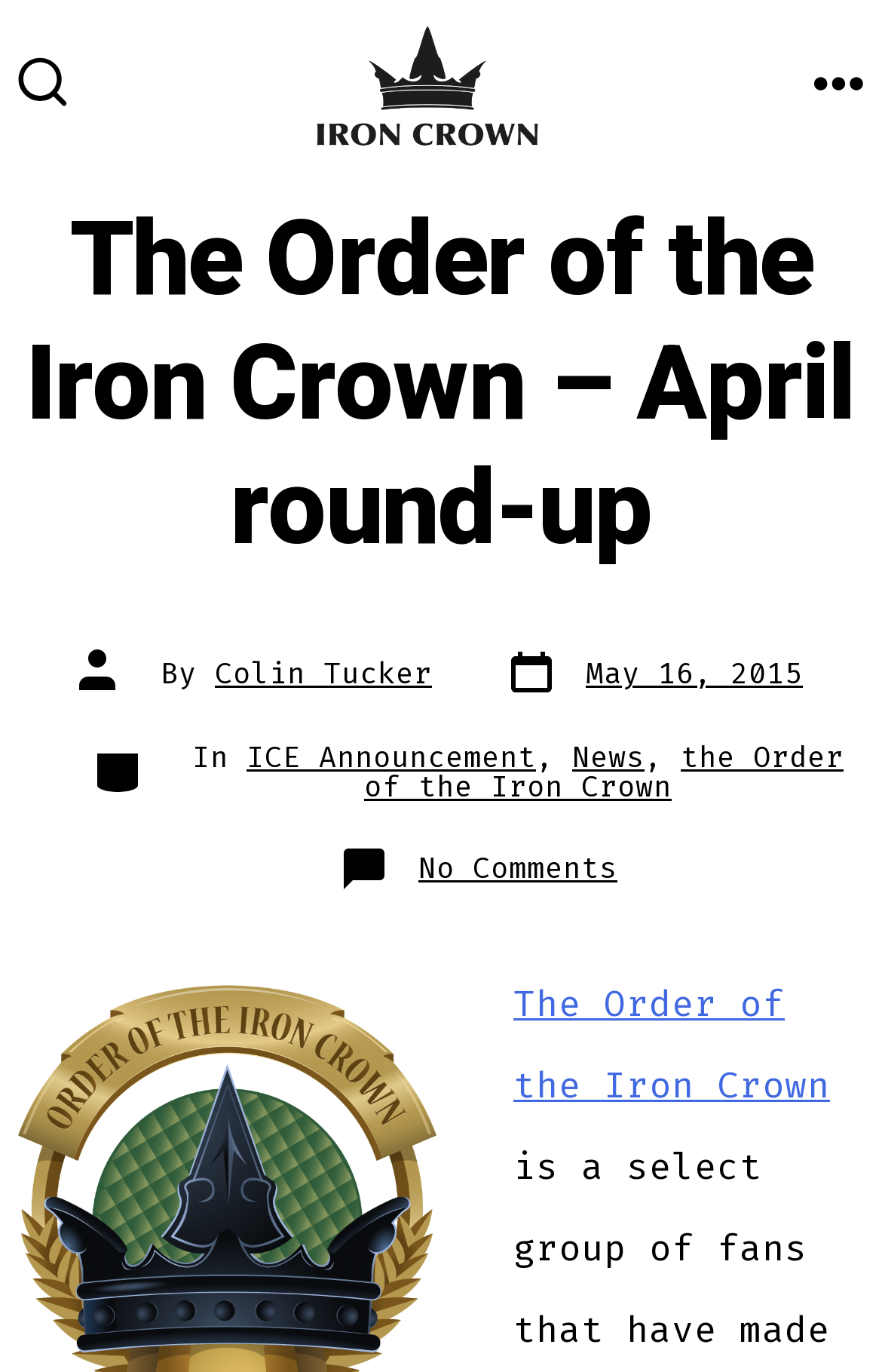Who is the author of the article?
Provide an in-depth and detailed answer to the question.

I found the author's name by looking at the text 'Post author' followed by 'By' and then the link 'Colin Tucker'.